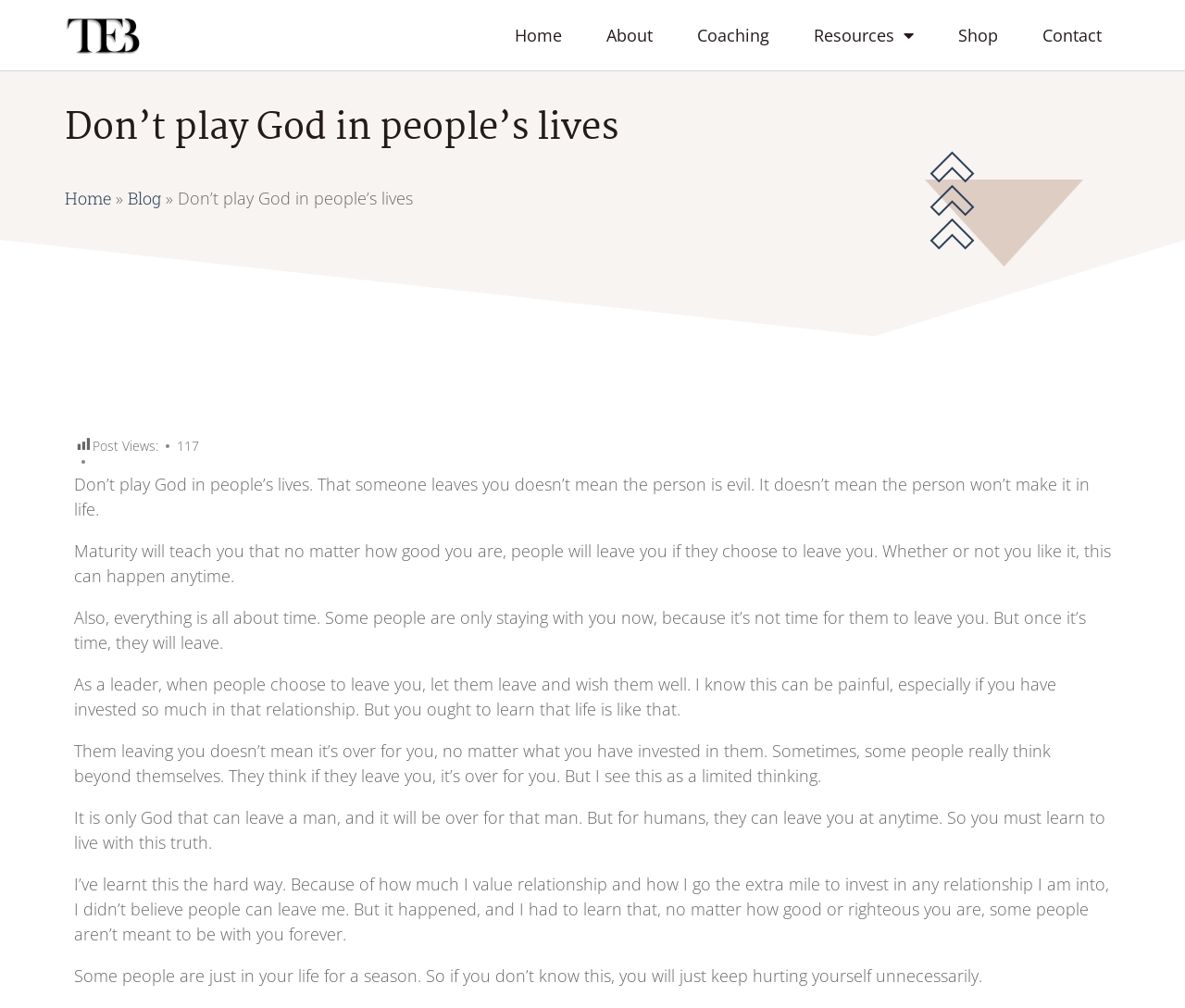Provide a brief response using a word or short phrase to this question:
What is the website's logo?

default-logo